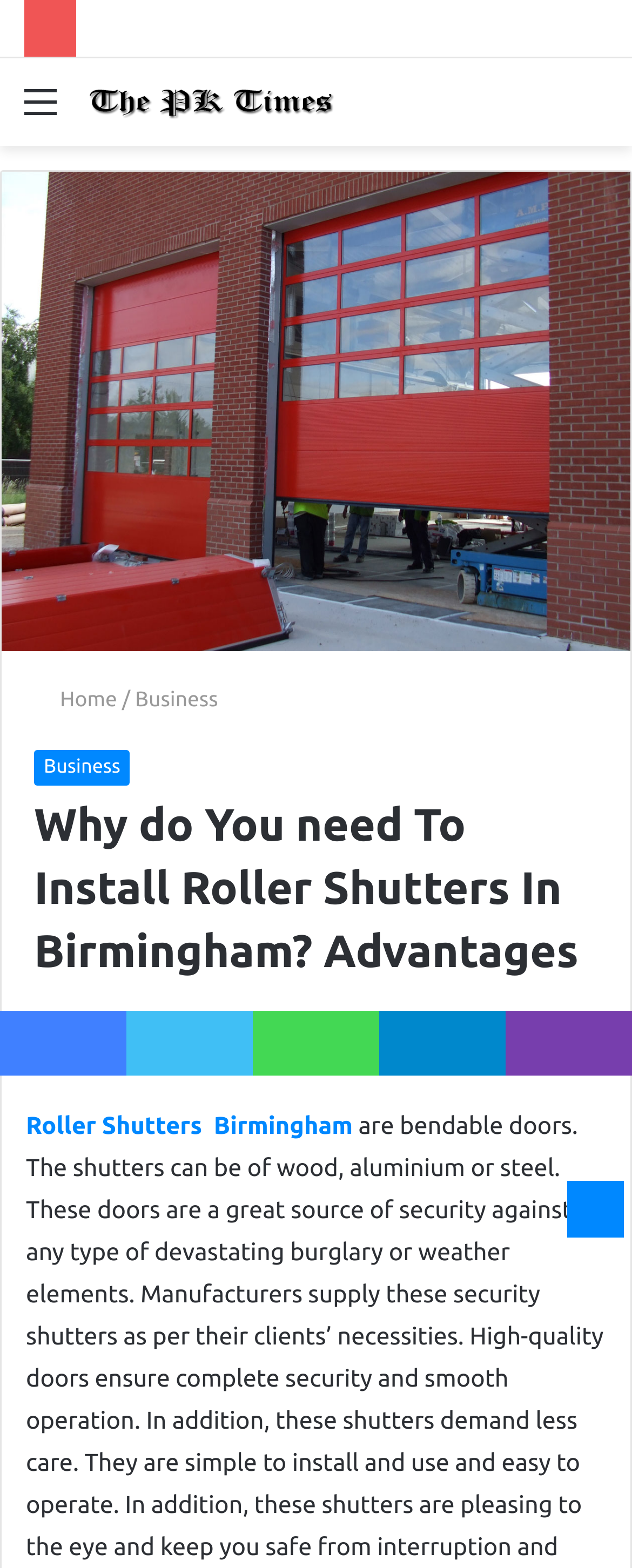Specify the bounding box coordinates of the element's region that should be clicked to achieve the following instruction: "Click on the menu". The bounding box coordinates consist of four float numbers between 0 and 1, in the format [left, top, right, bottom].

[0.038, 0.05, 0.09, 0.096]